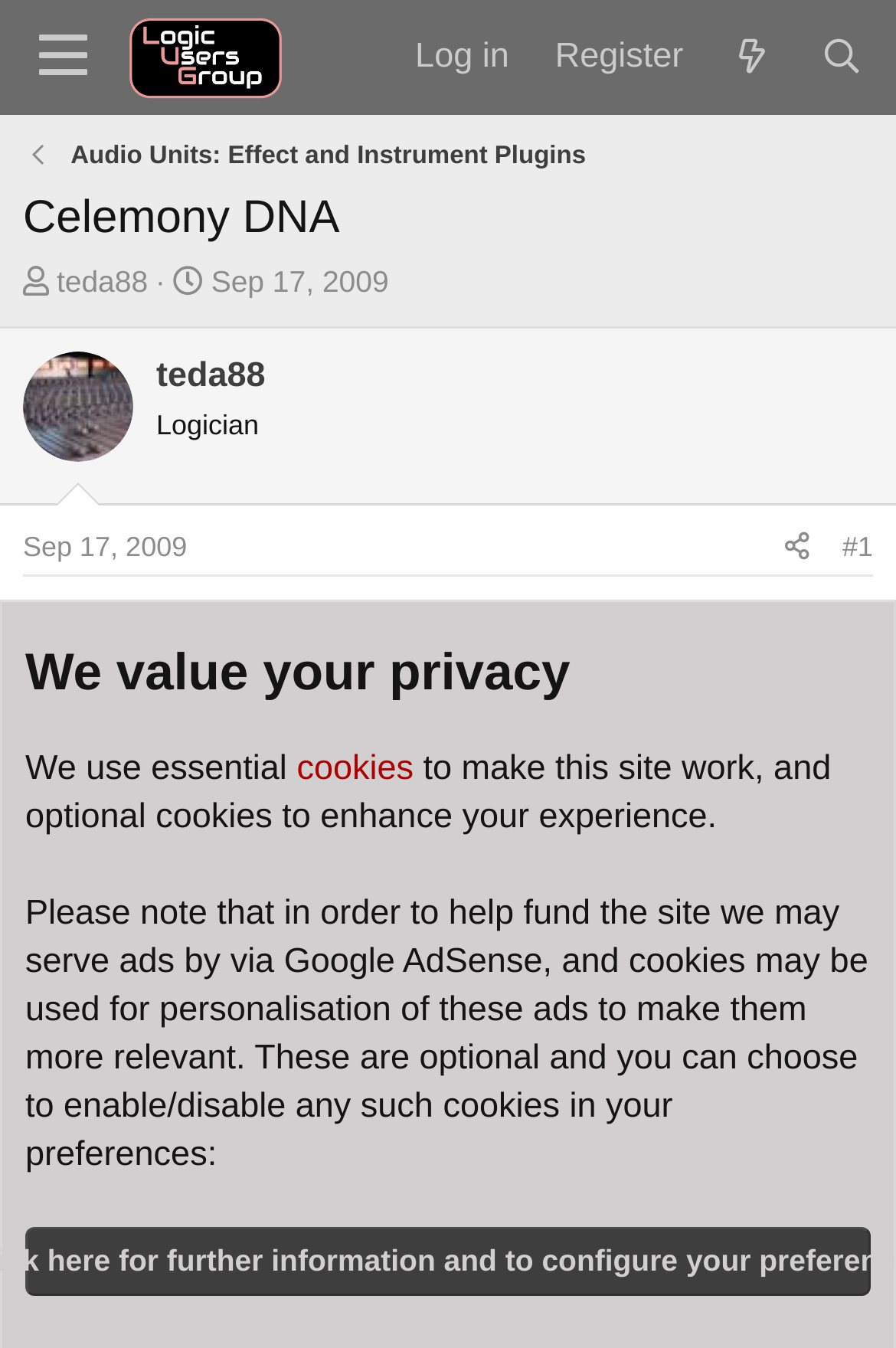Answer this question using a single word or a brief phrase:
How many posts are there in the thread?

at least 3